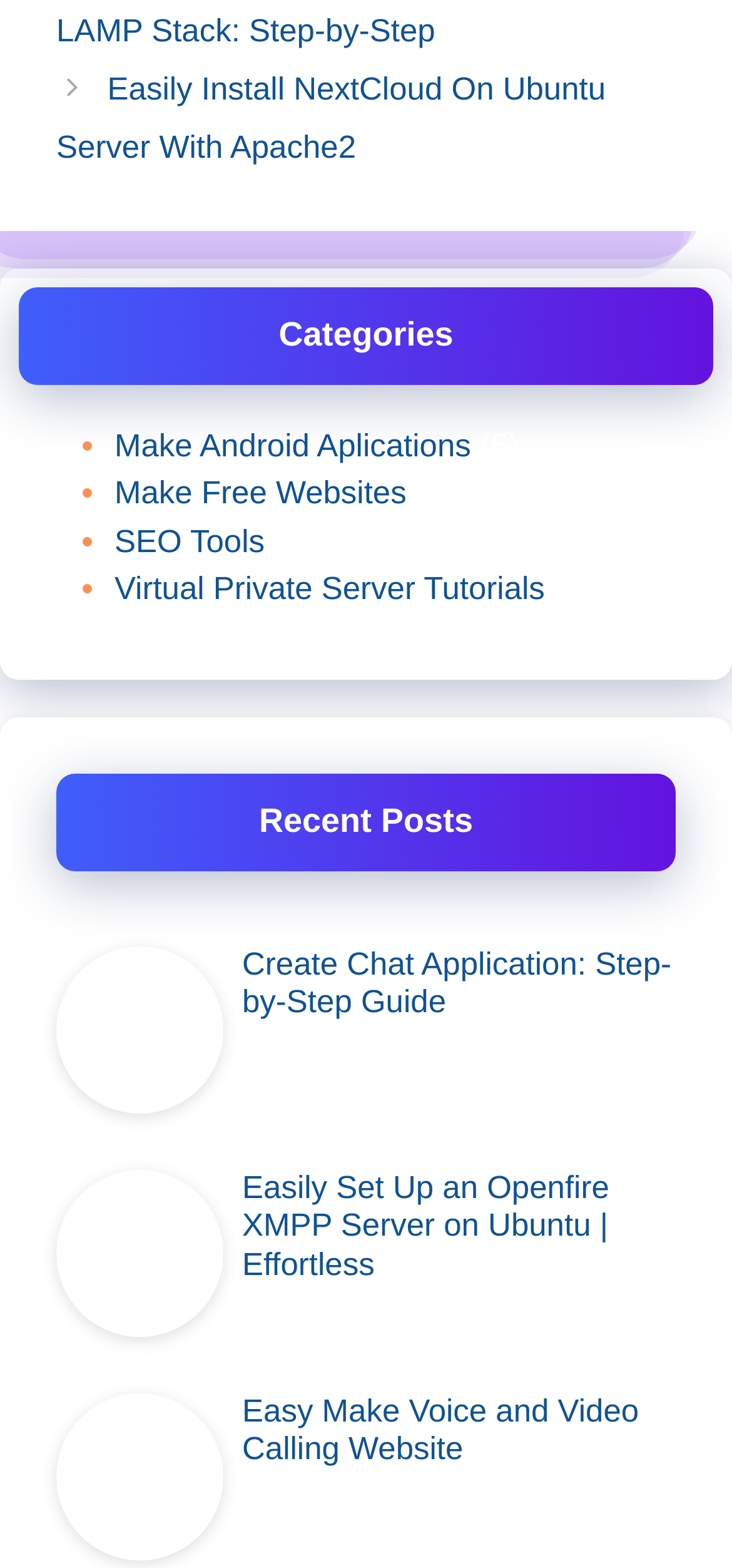Using the element description: "Create Chat Application: Step-by-Step Guide", determine the bounding box coordinates. The coordinates should be in the format [left, top, right, bottom], with values between 0 and 1.

[0.331, 0.603, 0.917, 0.651]